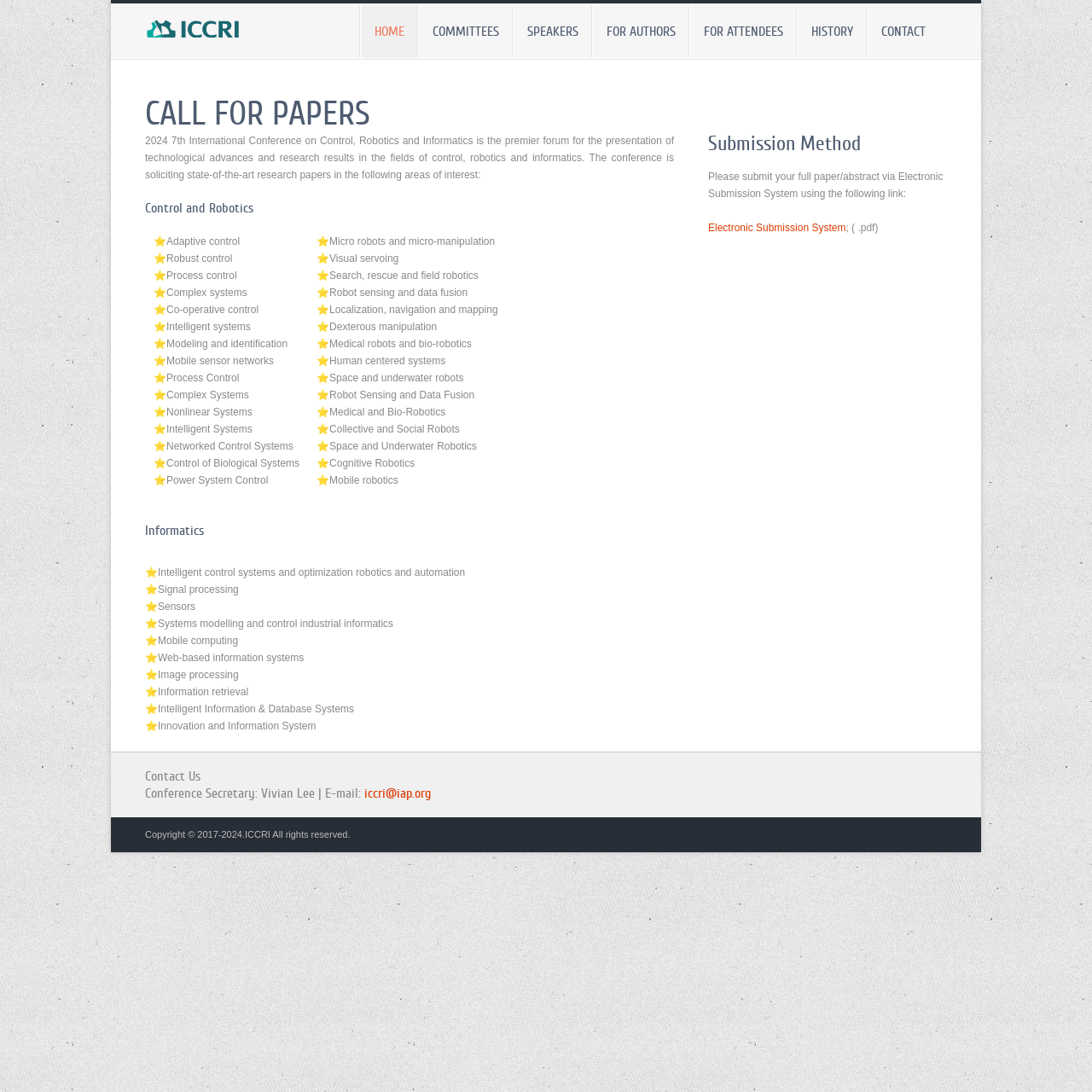How can I submit a paper?
Respond to the question with a single word or phrase according to the image.

Via Electronic Submission System